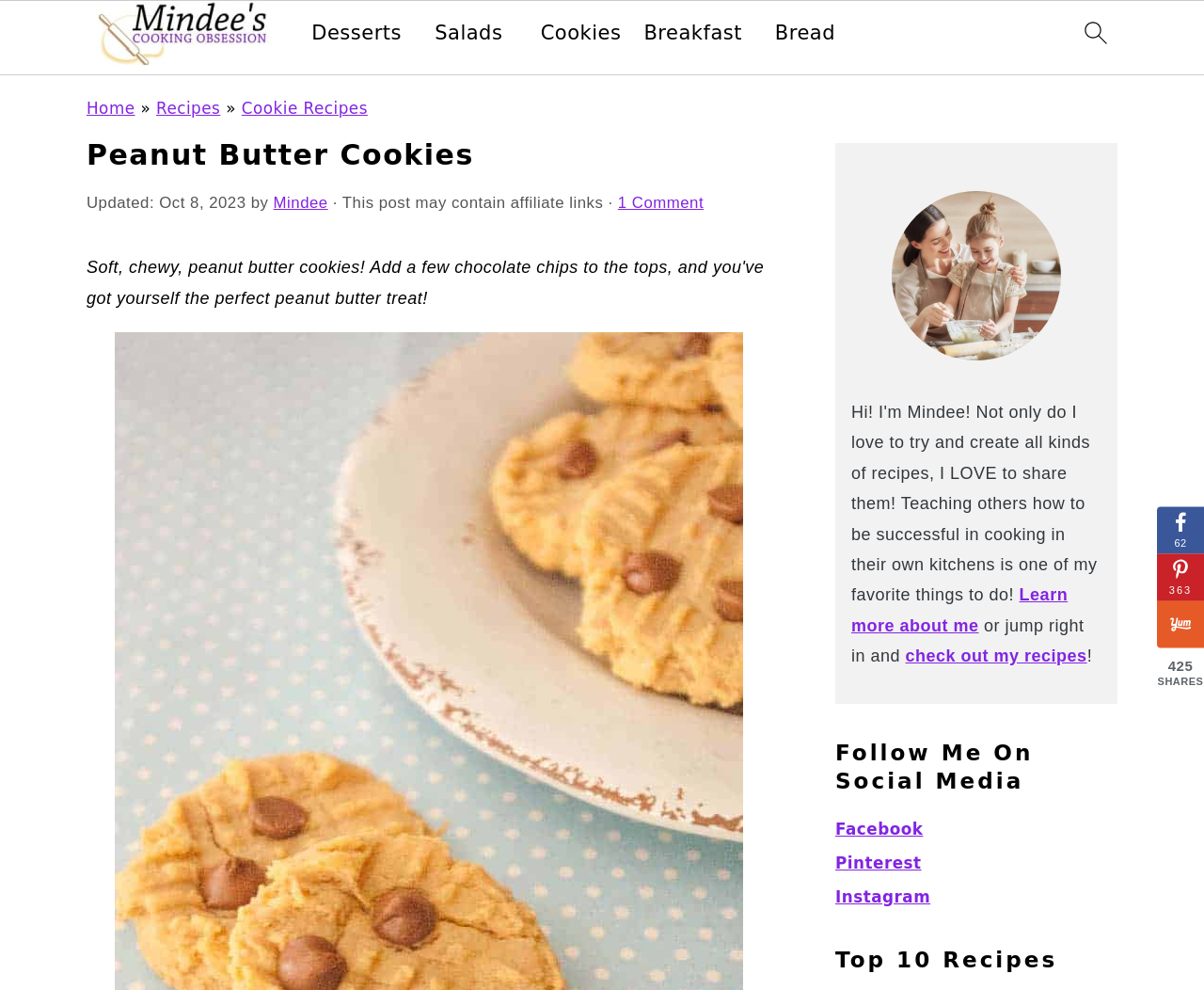Please answer the following query using a single word or phrase: 
What is the category of the recipe?

Cookies